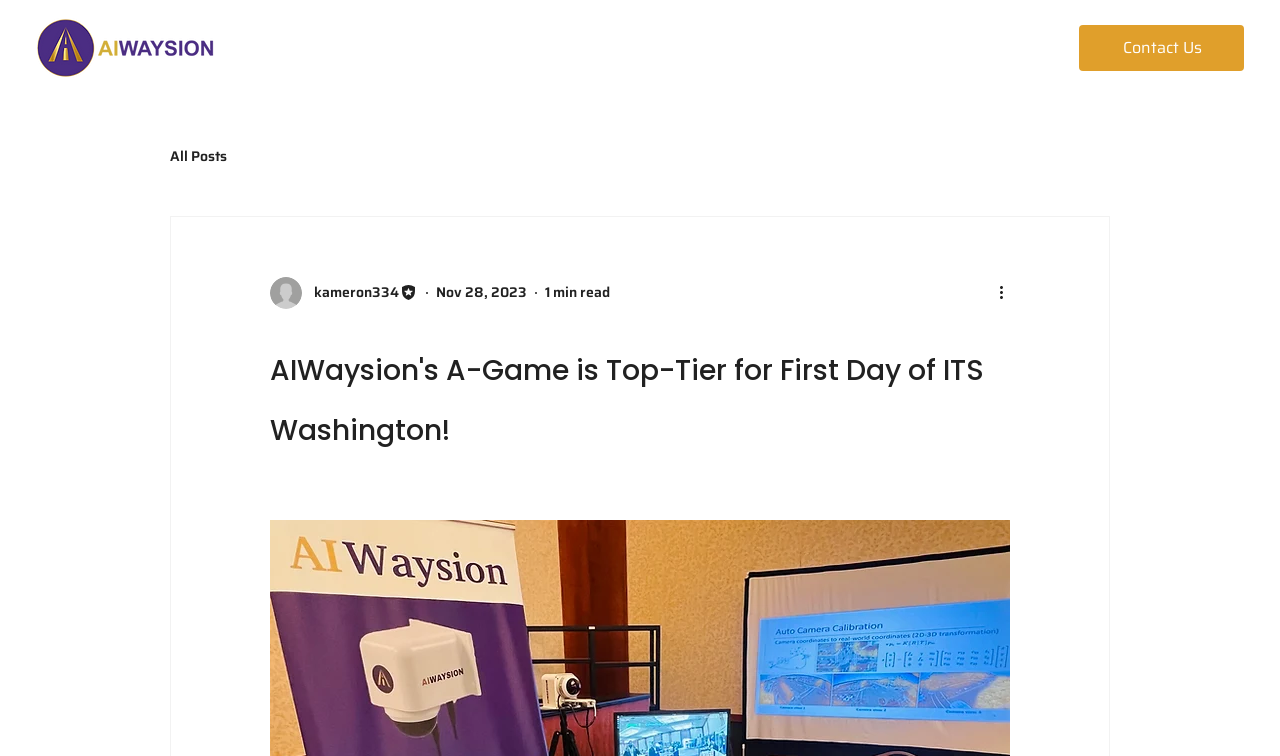Summarize the webpage in an elaborate manner.

The webpage appears to be a blog post from AIWaysion, with a focus on their participation in the ITS Washington 2023 Annual Conference and Exhibition. 

At the top left corner, there is an AIWaysion logo, which is a clickable link. To the right of the logo, there is a navigation menu with links to various sections of the website, including Home, About, Technology, Applications, Our Team, and Blog. 

On the top right corner, there is a "Contact Us" link. Below the navigation menu, there is a secondary navigation menu specific to the blog section, with a link to "All Posts". 

The main content of the blog post is headed by a title, "AIWaysion's A-Game is Top-Tier for First Day of ITS Washington!", which takes up a significant portion of the page. The author's picture and name, "kameron334", are displayed, along with their role as Editor. The post's date, "Nov 28, 2023", and estimated reading time, "1 min read", are also shown. 

At the bottom right corner of the post, there is a "More actions" button with a dropdown menu. The post itself is not fully described in the accessibility tree, but it likely contains text about AIWaysion's experience at the ITS Washington conference.